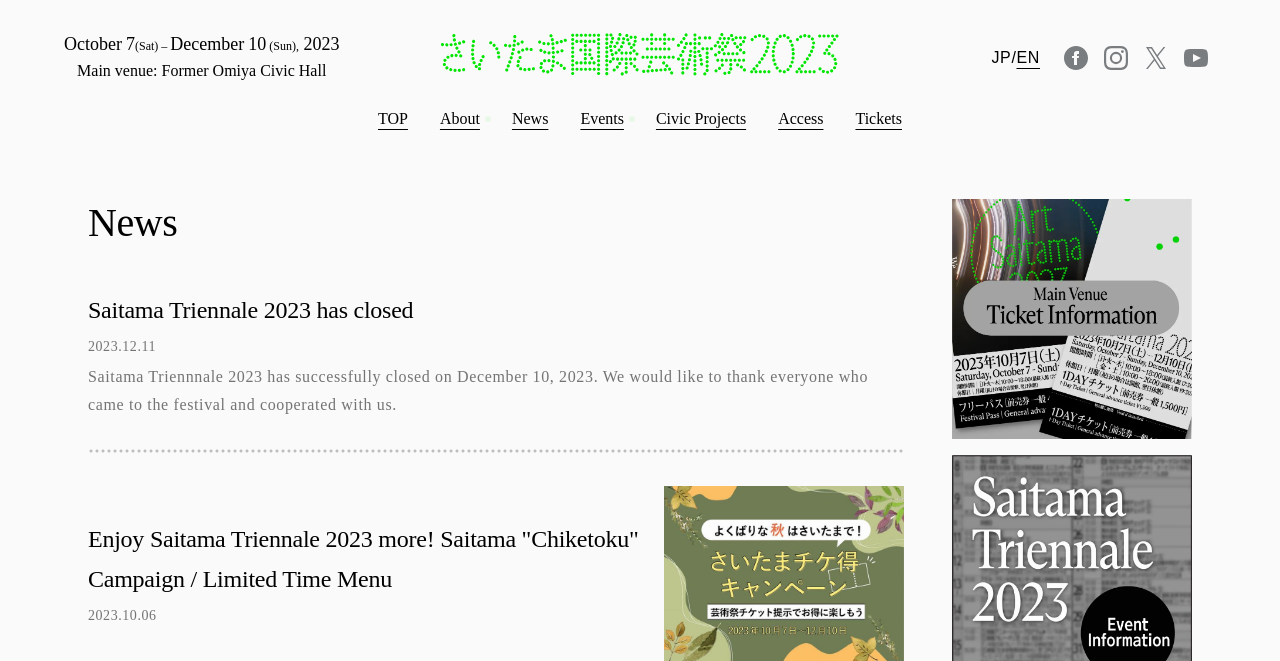Could you highlight the region that needs to be clicked to execute the instruction: "Switch to English"?

[0.794, 0.066, 0.812, 0.108]